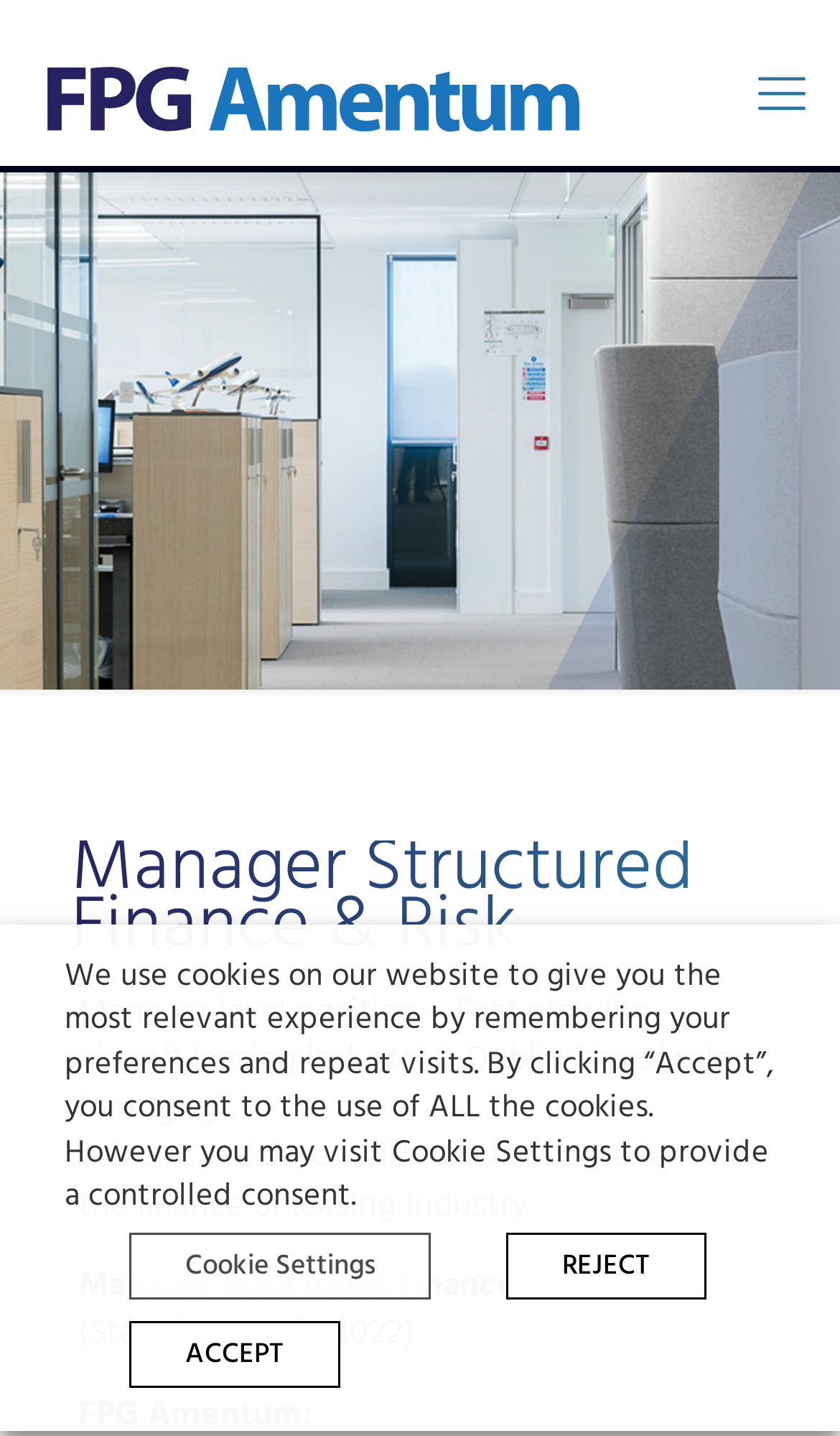What is the start date of the job?
Craft a detailed and extensive response to the question.

The start date of the job can be found in the job description section, where it is mentioned that the start date is 'early 2022'.